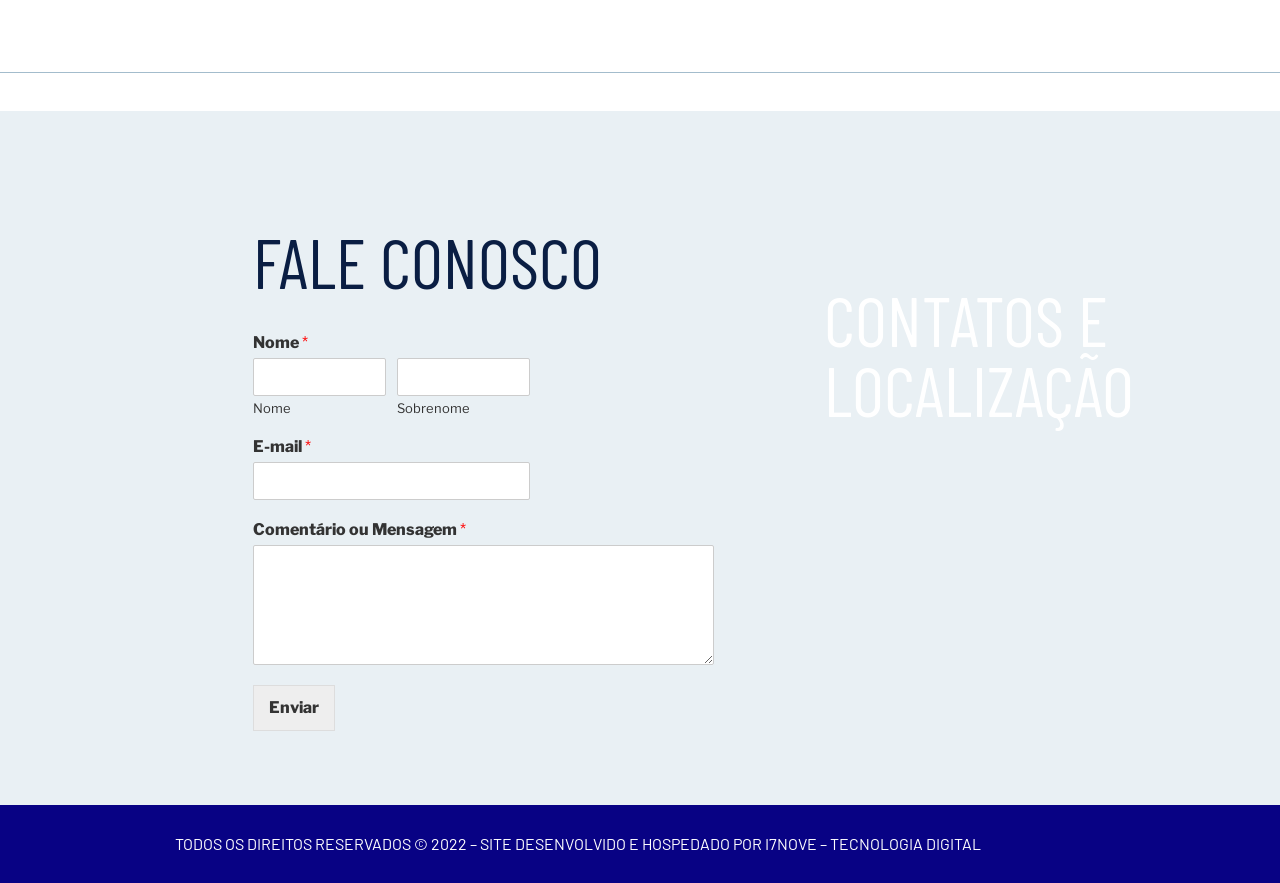What is the second section of the webpage about?
Refer to the screenshot and deliver a thorough answer to the question presented.

The second section of the webpage is about 'CONTATOS E LOCALIZAÇÃO' because it has a heading with this text and it is separated from the first section by a significant vertical gap.